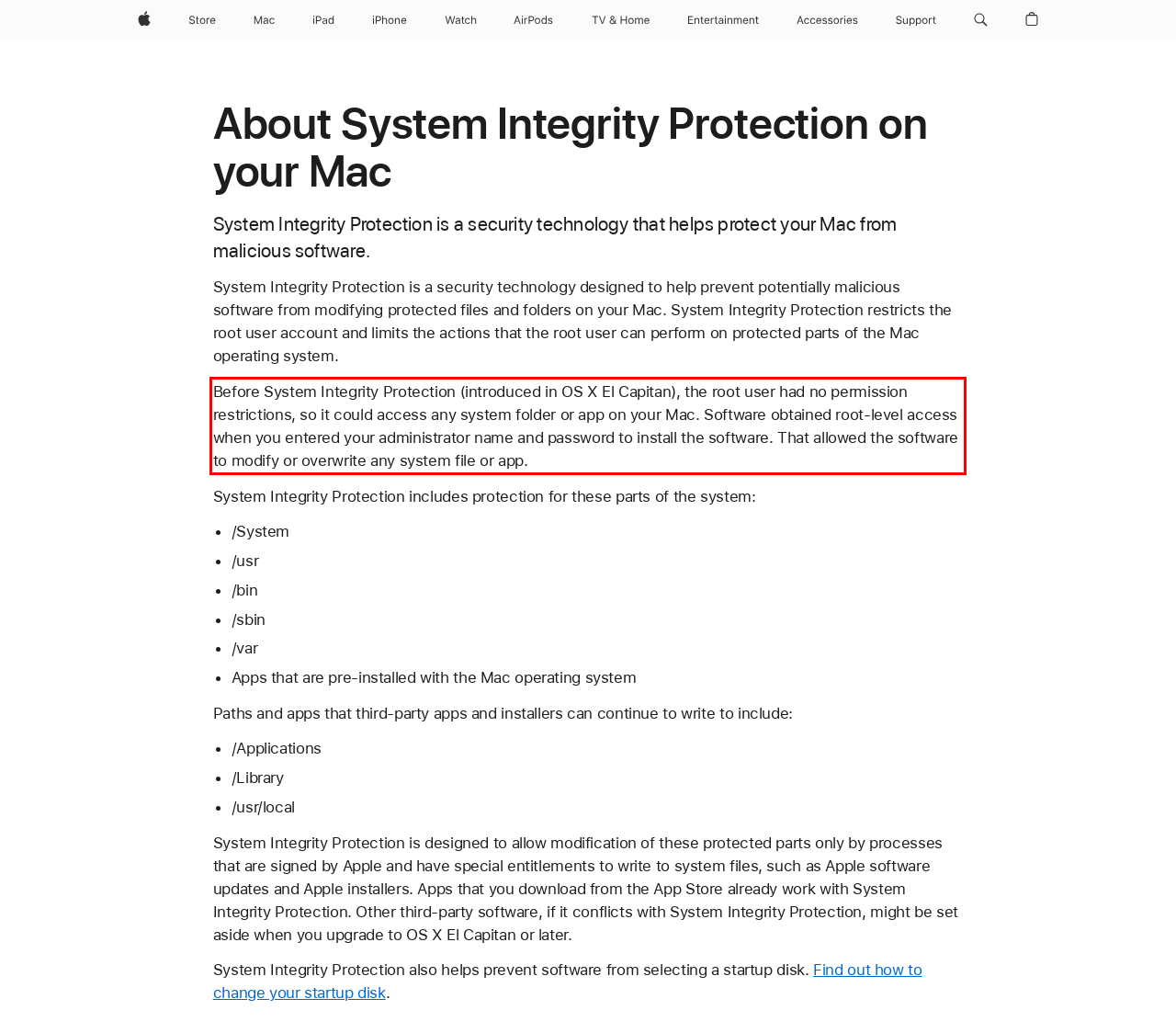Analyze the screenshot of the webpage that features a red bounding box and recognize the text content enclosed within this red bounding box.

Before System Integrity Protection (introduced in OS X El Capitan), the root user had no permission restrictions, so it could access any system folder or app on your Mac. Software obtained root-level access when you entered your administrator name and password to install the software. That allowed the software to modify or overwrite any system file or app.